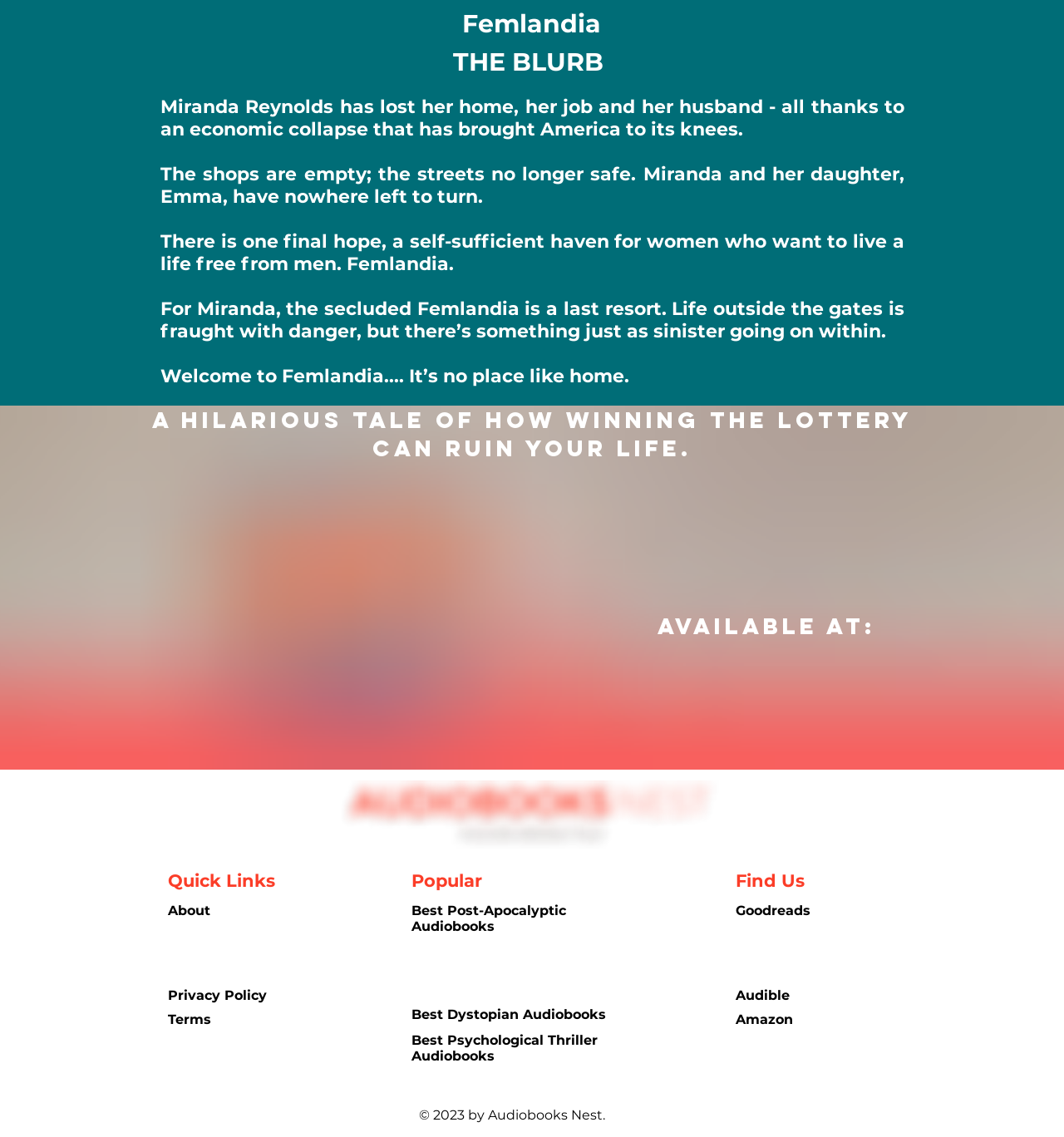Identify the bounding box coordinates for the element that needs to be clicked to fulfill this instruction: "Learn more about the author". Provide the coordinates in the format of four float numbers between 0 and 1: [left, top, right, bottom].

[0.158, 0.794, 0.198, 0.808]